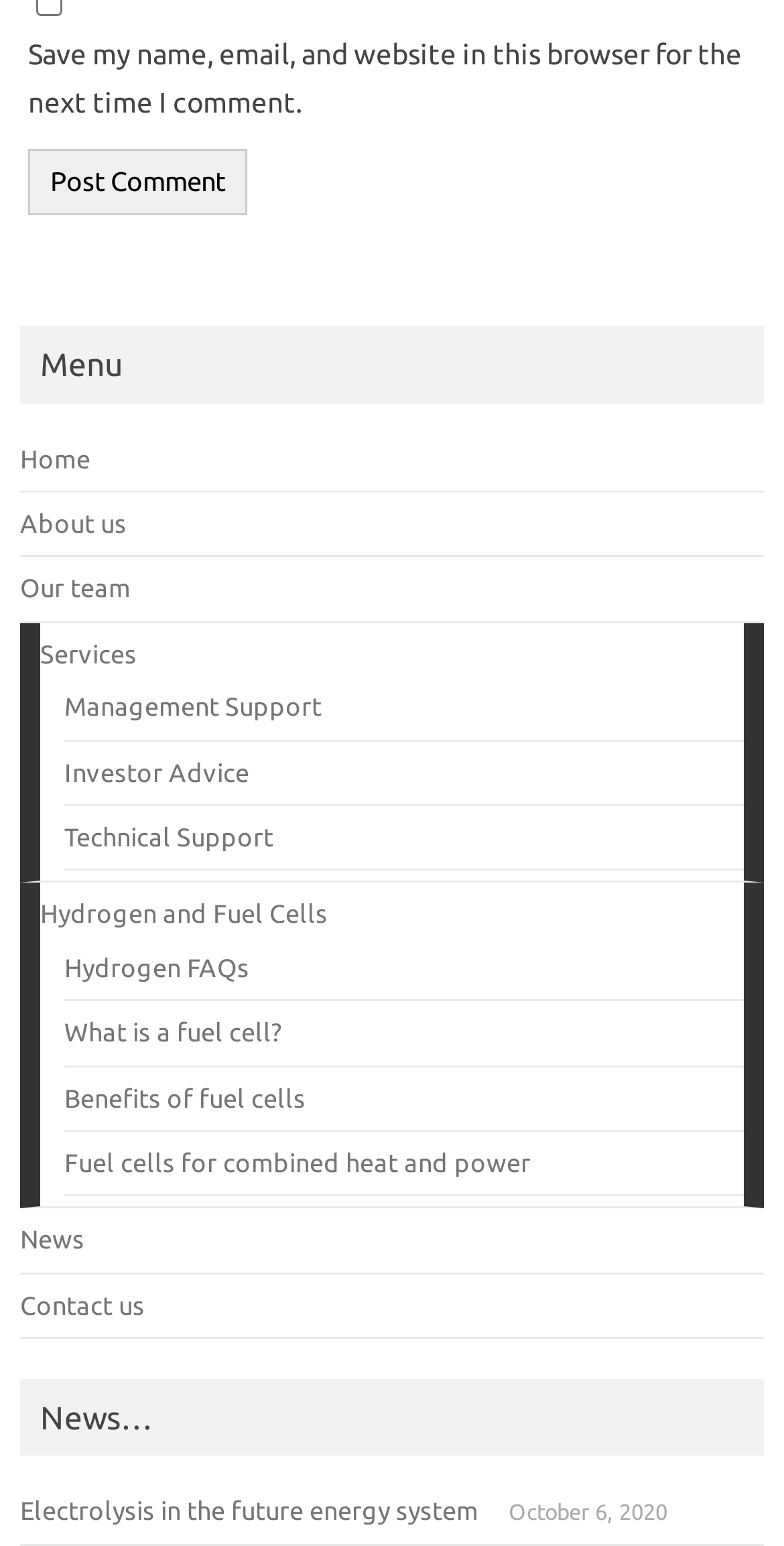What is the last news article about?
Please use the image to provide an in-depth answer to the question.

I looked at the last news article listed on the webpage, which has the title 'Electrolysis in the future energy system'.